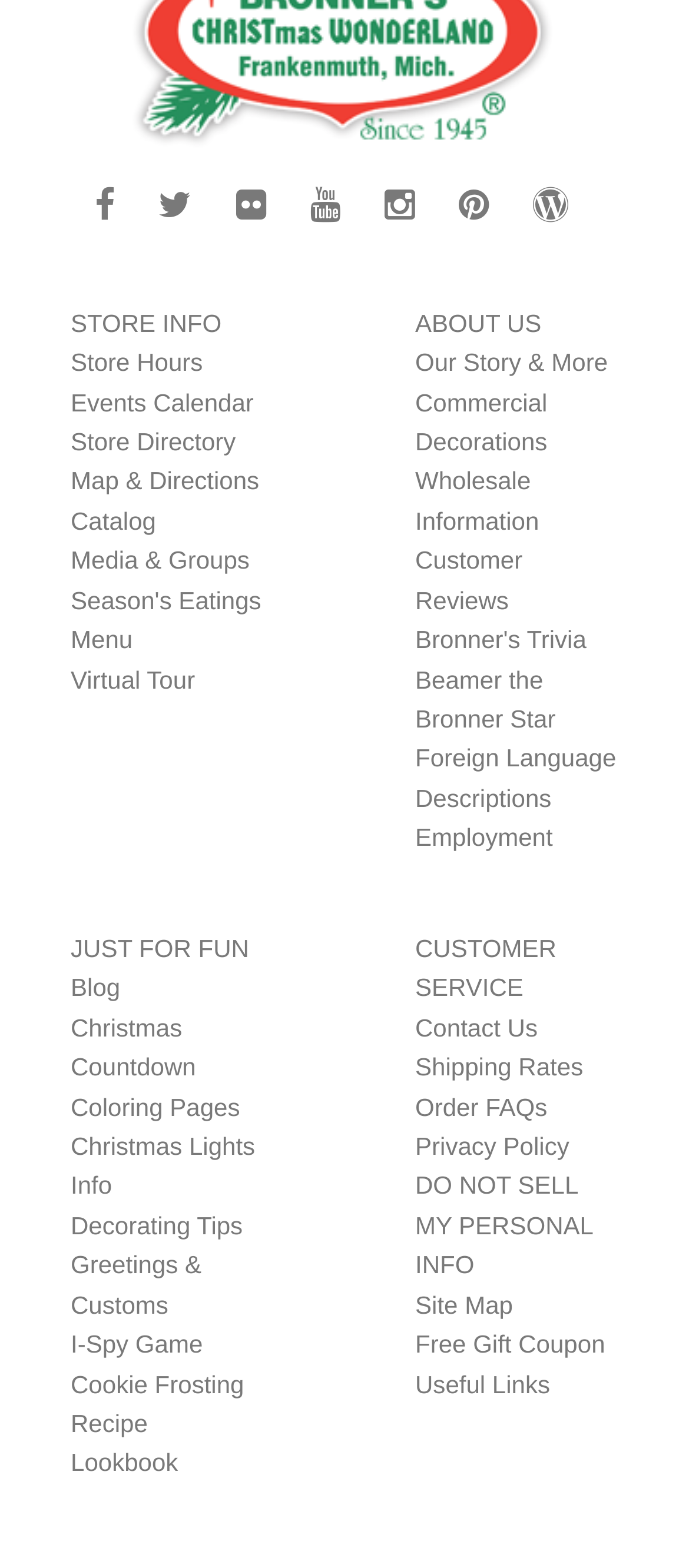Identify the bounding box for the described UI element. Provide the coordinates in (top-left x, top-left y, bottom-right x, bottom-right y) format with values ranging from 0 to 1: Virtual Tour

[0.103, 0.277, 0.283, 0.295]